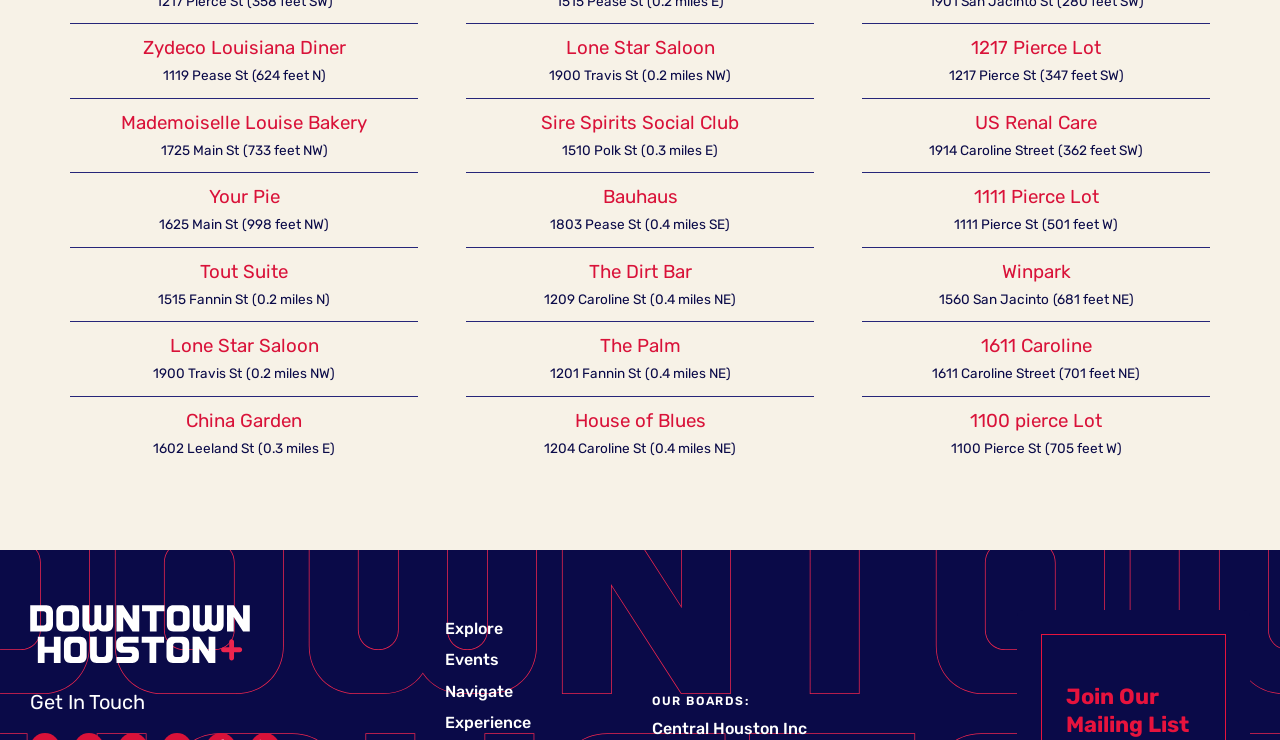Determine the bounding box coordinates for the clickable element to execute this instruction: "Visit Mademoiselle Louise Bakery". Provide the coordinates as four float numbers between 0 and 1, i.e., [left, top, right, bottom].

[0.055, 0.147, 0.327, 0.185]